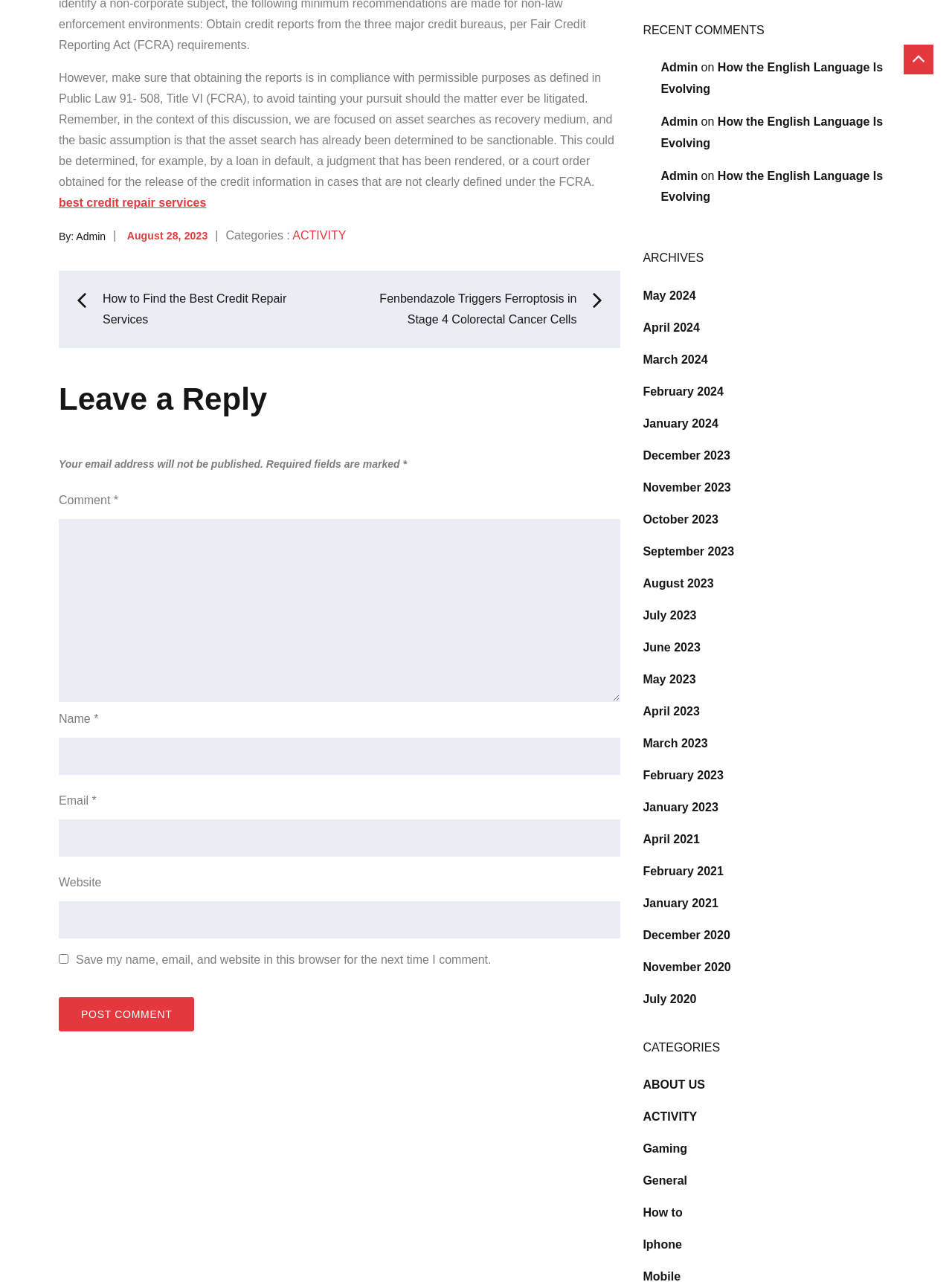Find the bounding box coordinates for the element that must be clicked to complete the instruction: "View recent comments". The coordinates should be four float numbers between 0 and 1, indicated as [left, top, right, bottom].

[0.675, 0.017, 0.938, 0.03]